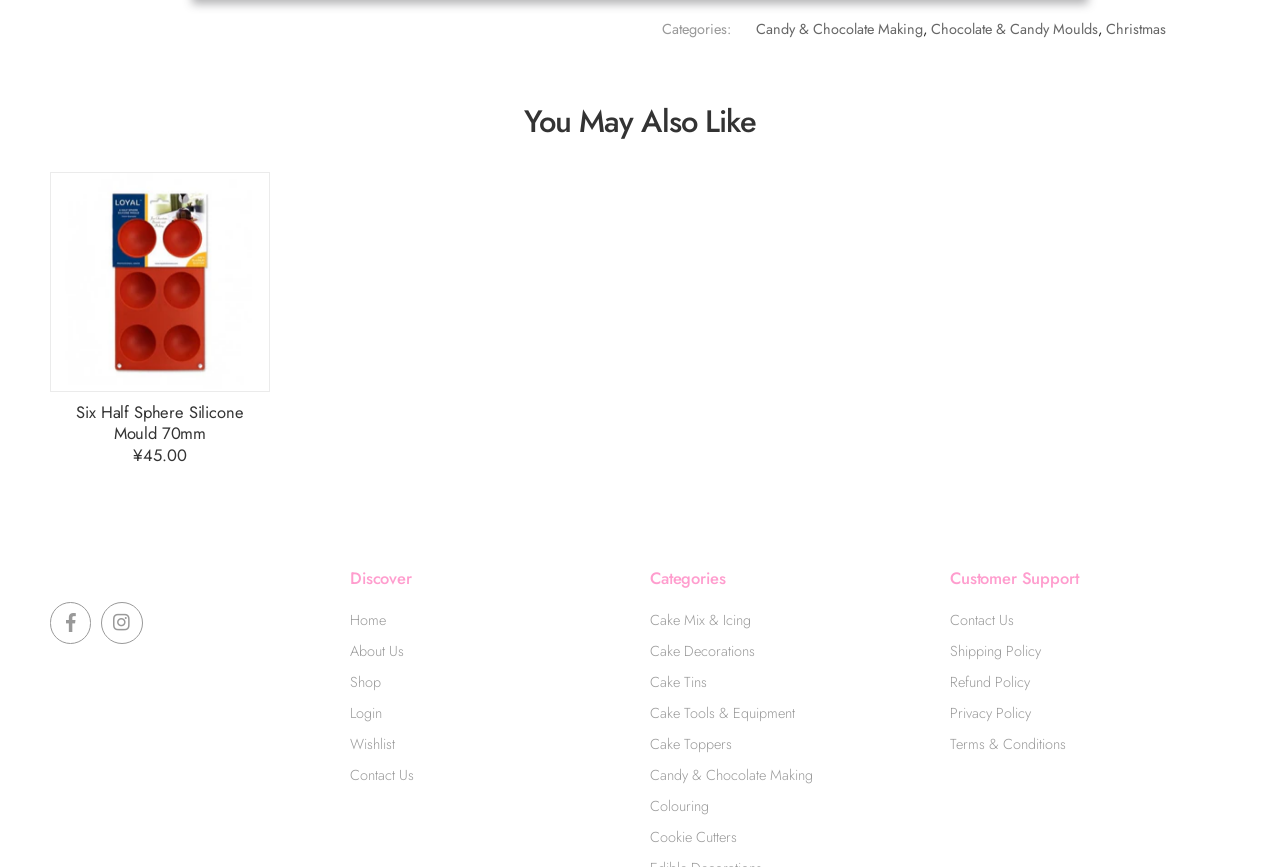Locate the bounding box coordinates for the element described below: "Login". The coordinates must be four float values between 0 and 1, formatted as [left, top, right, bottom].

[0.273, 0.811, 0.298, 0.834]